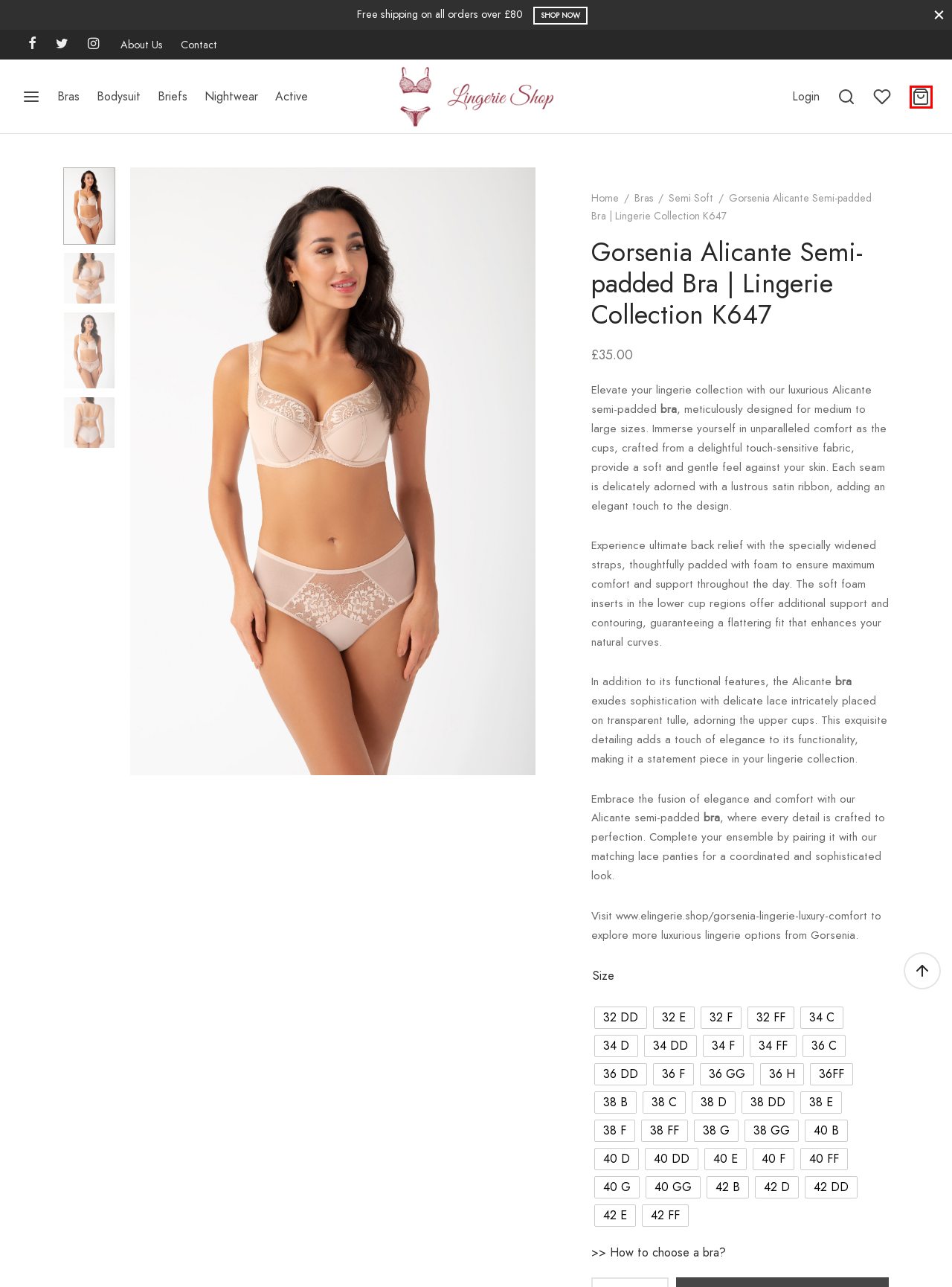Take a look at the provided webpage screenshot featuring a red bounding box around an element. Select the most appropriate webpage description for the page that loads after clicking on the element inside the red bounding box. Here are the candidates:
A. About Us - Best push up bra UK Libgerie Shop
B. Wishlist - Best push up bra UK
C. Cart - Best push up bra UK
D. Elingerie.Shop - Best push up bra UK
E. Bodysuit - Best push up bra UK
F. Lingerie Shop - Best push up bra UK
G. Active - Best push up bra UK
H. My account - Best push up bra UK

C